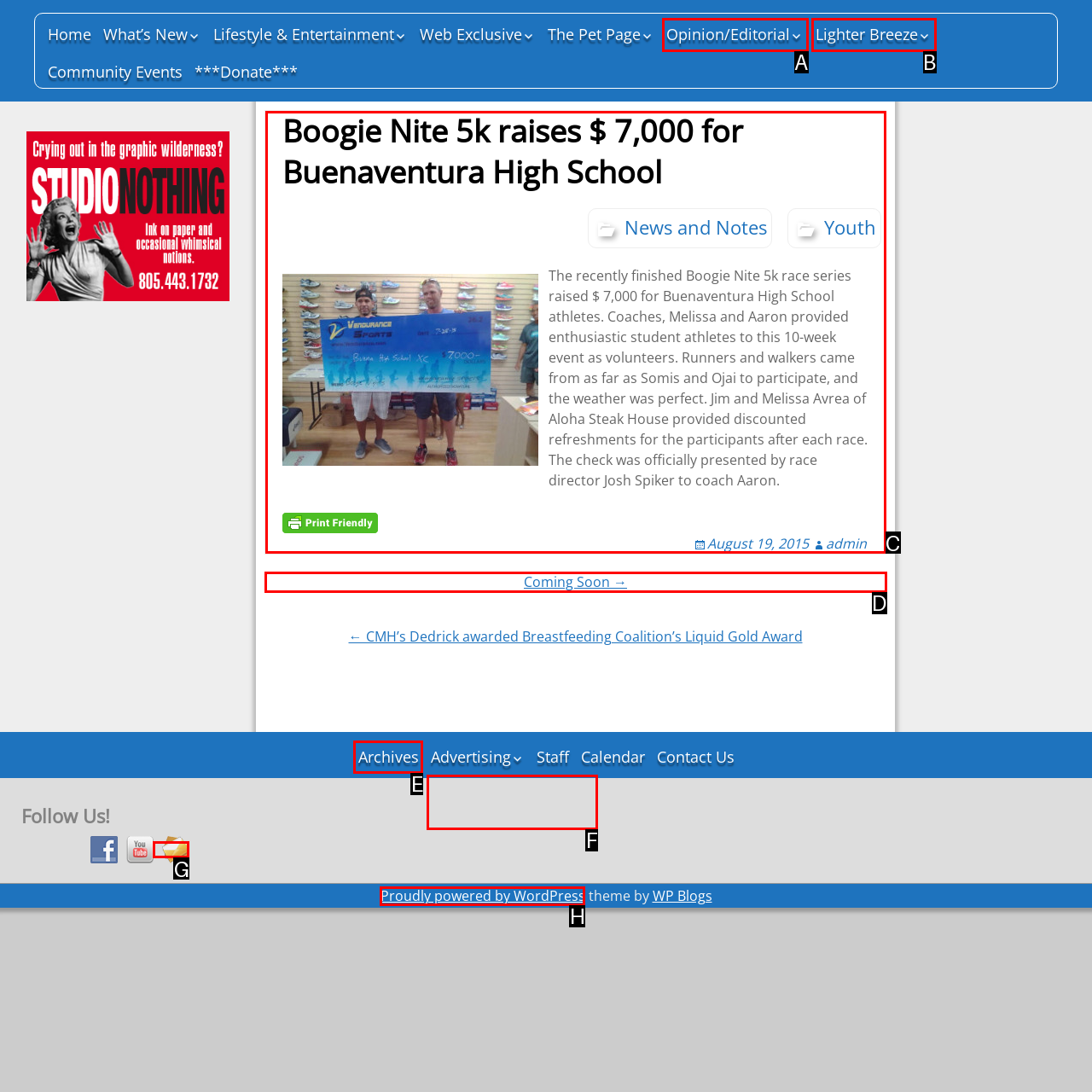Which HTML element should be clicked to complete the following task: Read the article about Boogie Nite 5k?
Answer with the letter corresponding to the correct choice.

C